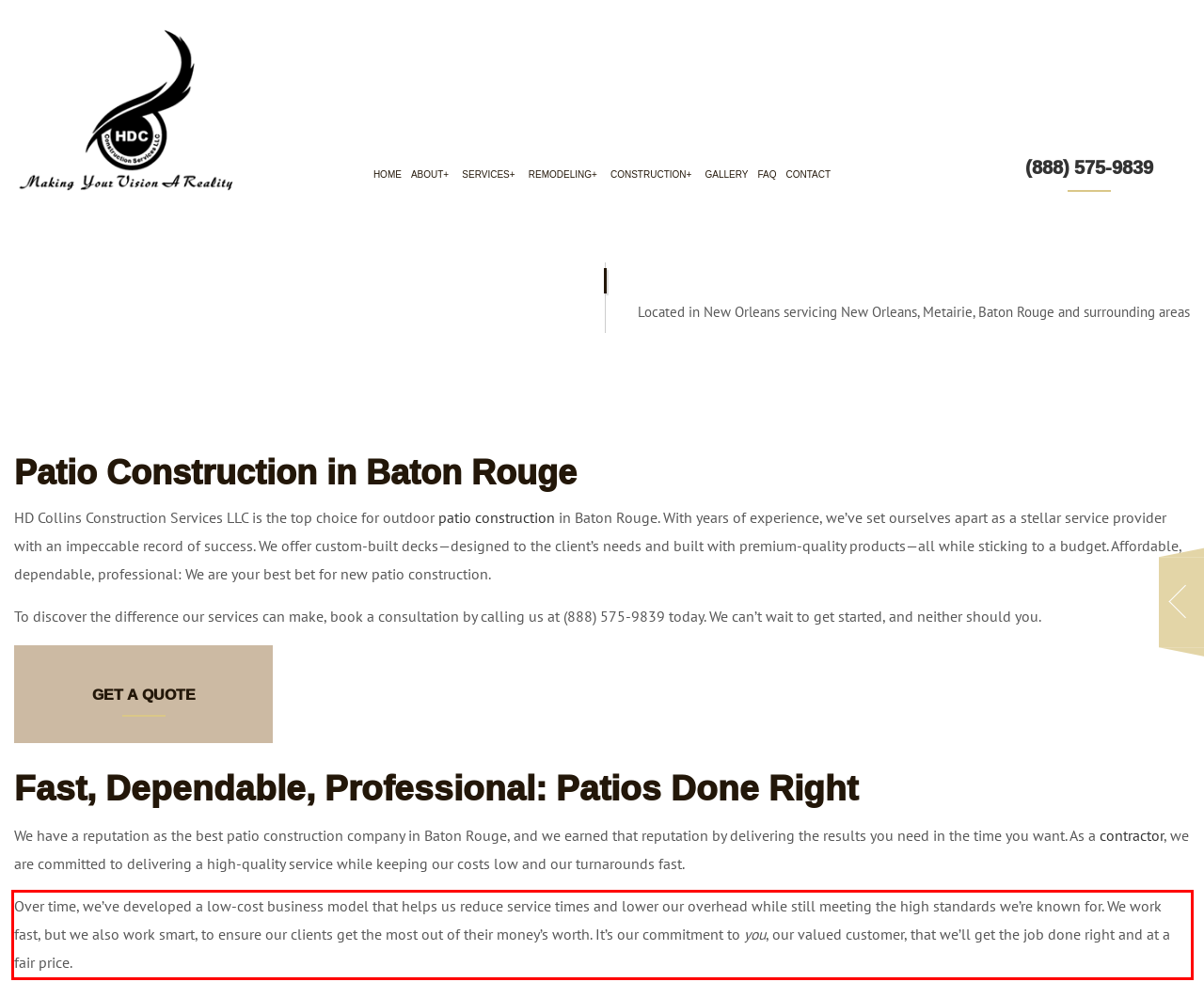You are looking at a screenshot of a webpage with a red rectangle bounding box. Use OCR to identify and extract the text content found inside this red bounding box.

Over time, we’ve developed a low-cost business model that helps us reduce service times and lower our overhead while still meeting the high standards we’re known for. We work fast, but we also work smart, to ensure our clients get the most out of their money’s worth. It’s our commitment to you, our valued customer, that we’ll get the job done right and at a fair price.